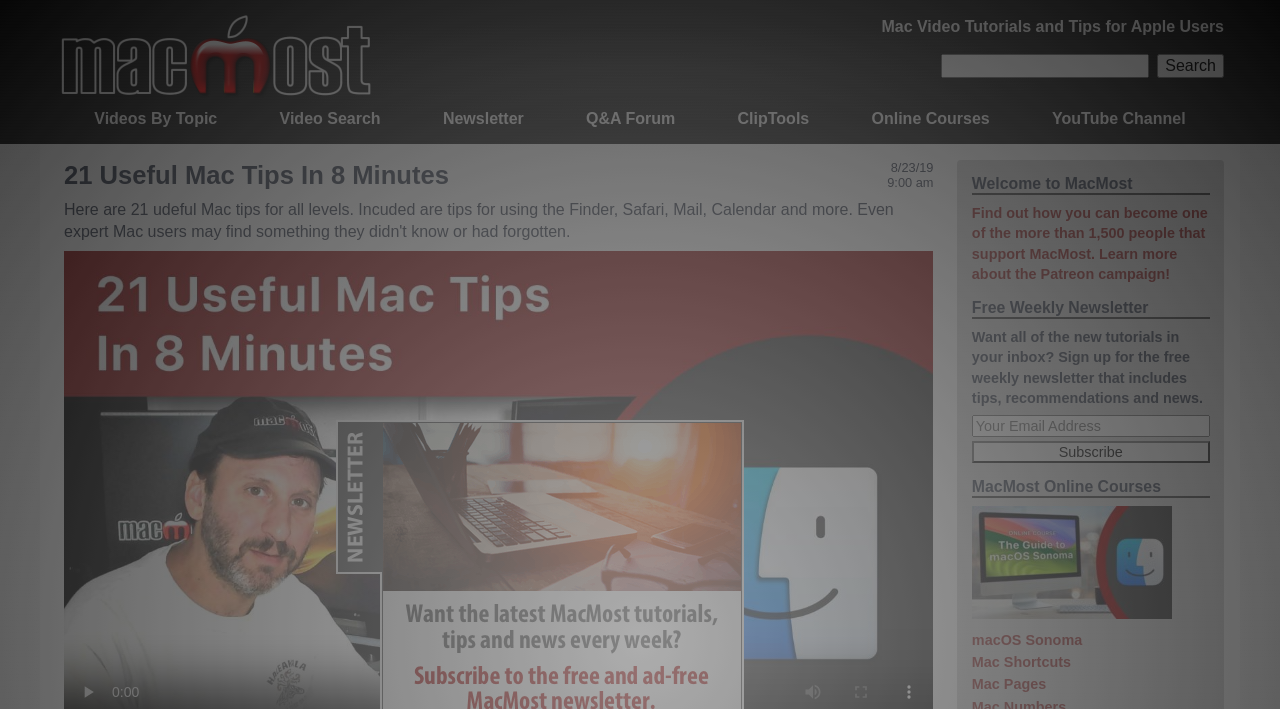Carefully observe the image and respond to the question with a detailed answer:
How many online courses are listed?

I looked at the online courses section and counted the number of links. There are three online courses listed, which are 'macOS Sonoma', 'Mac Shortcuts', and 'Mac Pages'.